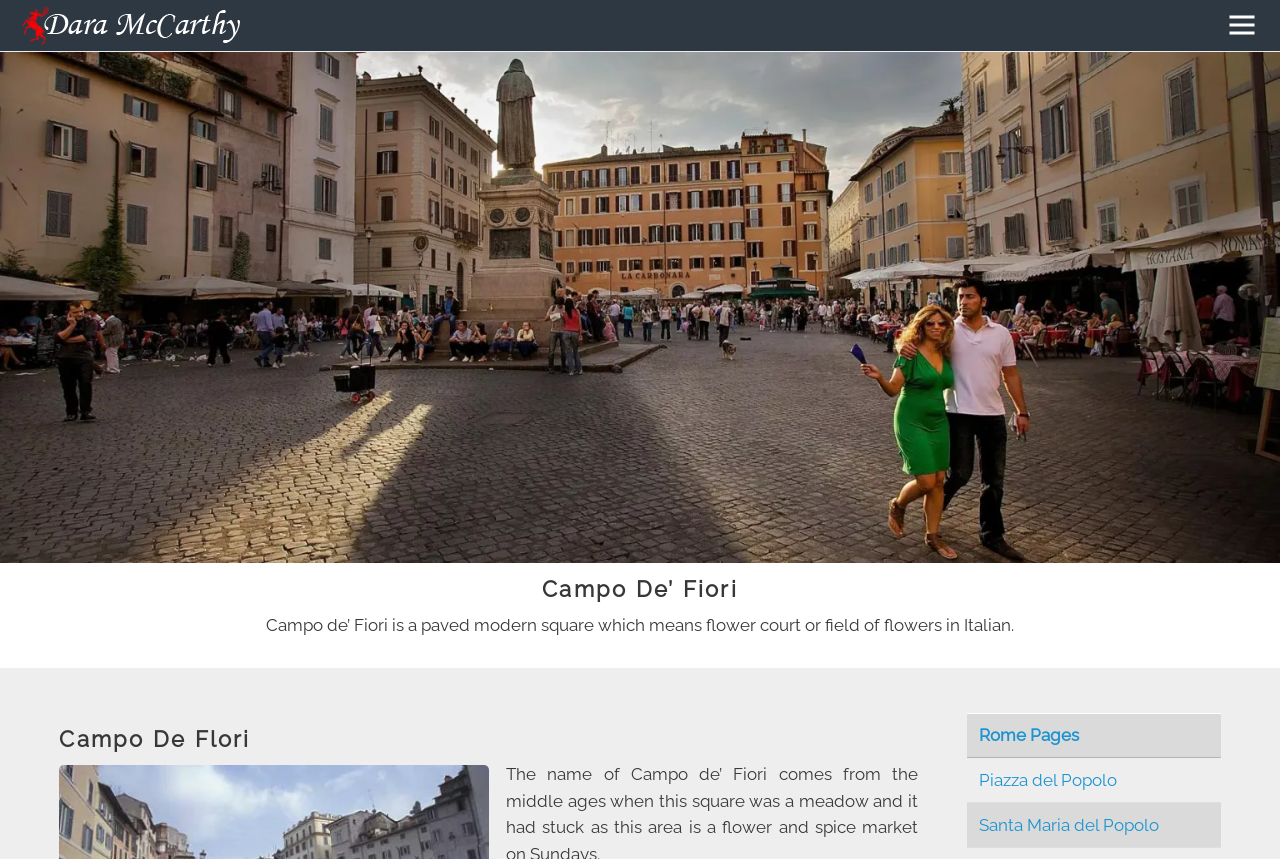What is Campo de’ Fiori in Italian?
Look at the screenshot and give a one-word or phrase answer.

flower court or field of flowers